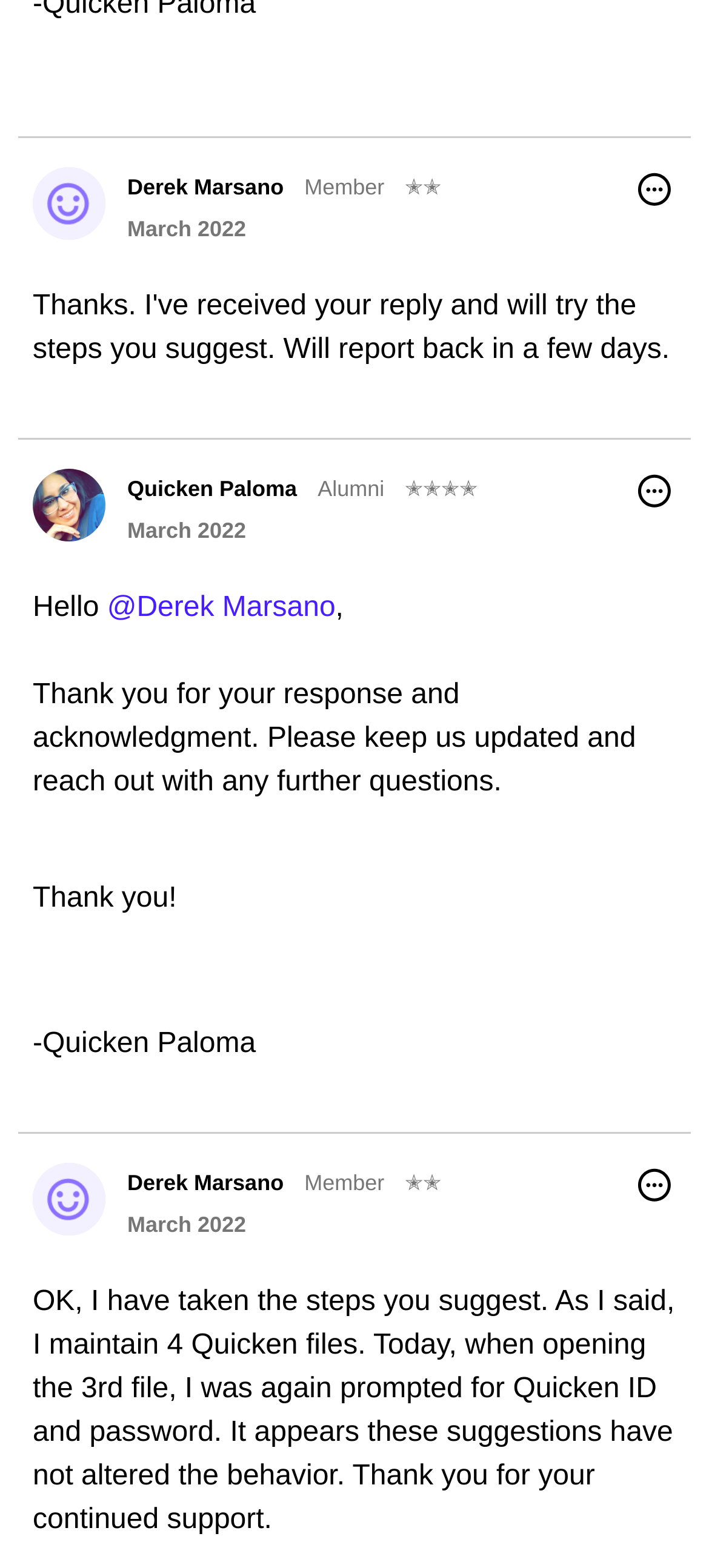Identify the bounding box coordinates of the clickable region to carry out the given instruction: "View another user's profile".

[0.046, 0.299, 0.149, 0.345]